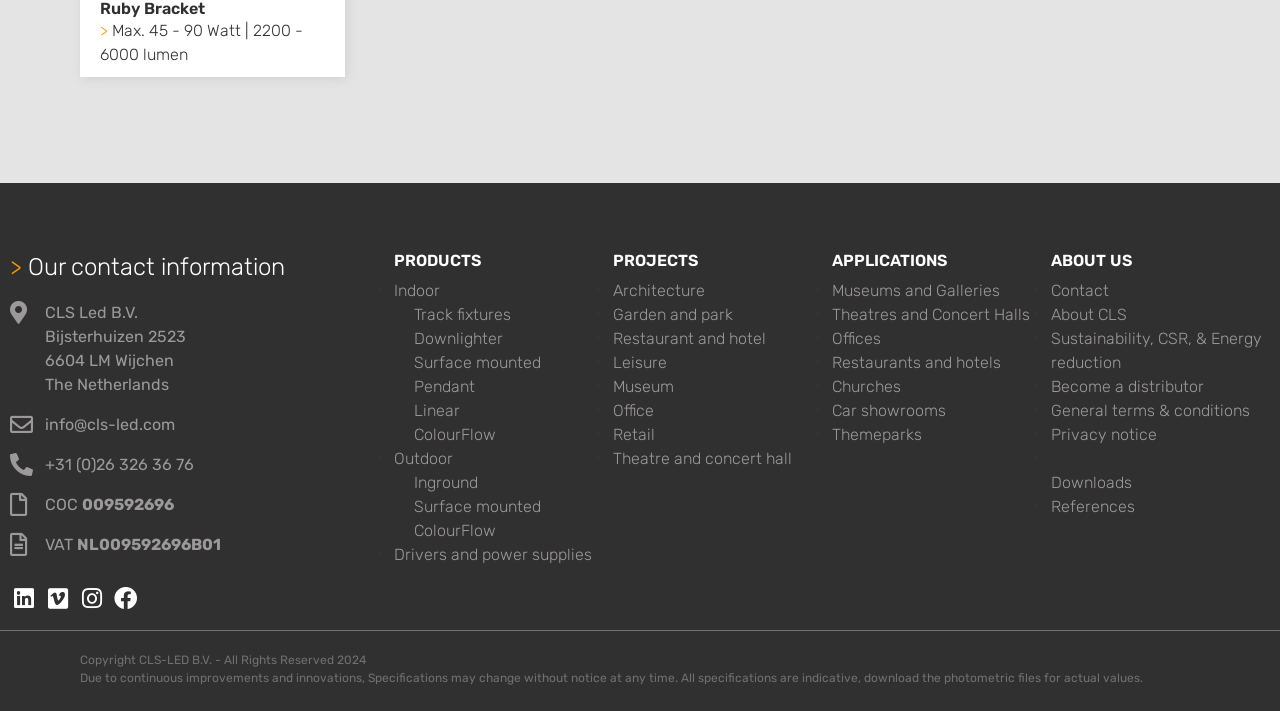Identify the bounding box coordinates for the UI element described as: "Sustainability, CSR, & Energy reduction". The coordinates should be provided as four floats between 0 and 1: [left, top, right, bottom].

[0.821, 0.462, 0.986, 0.523]